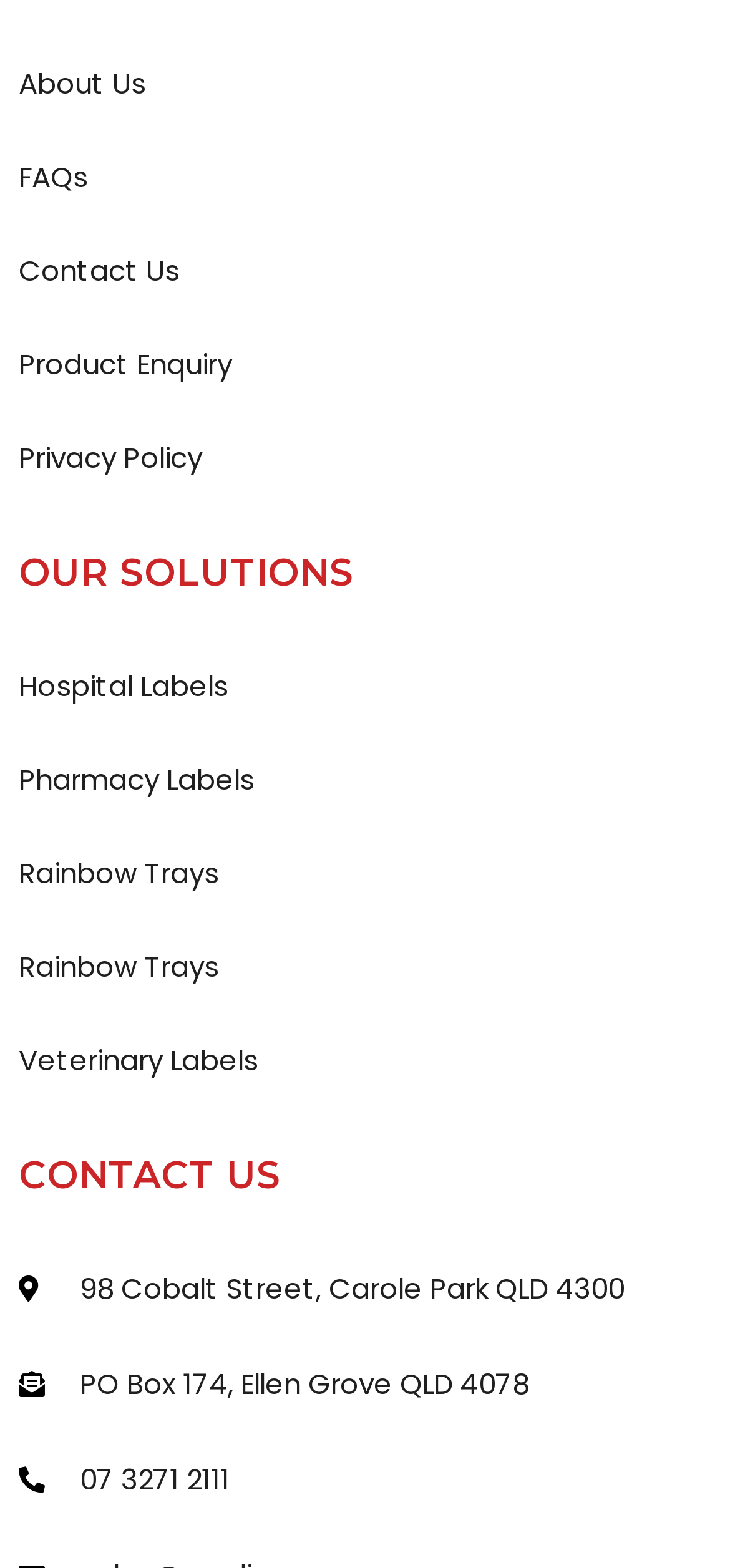Please locate the bounding box coordinates of the element's region that needs to be clicked to follow the instruction: "call the phone number". The bounding box coordinates should be provided as four float numbers between 0 and 1, i.e., [left, top, right, bottom].

[0.109, 0.931, 0.314, 0.956]